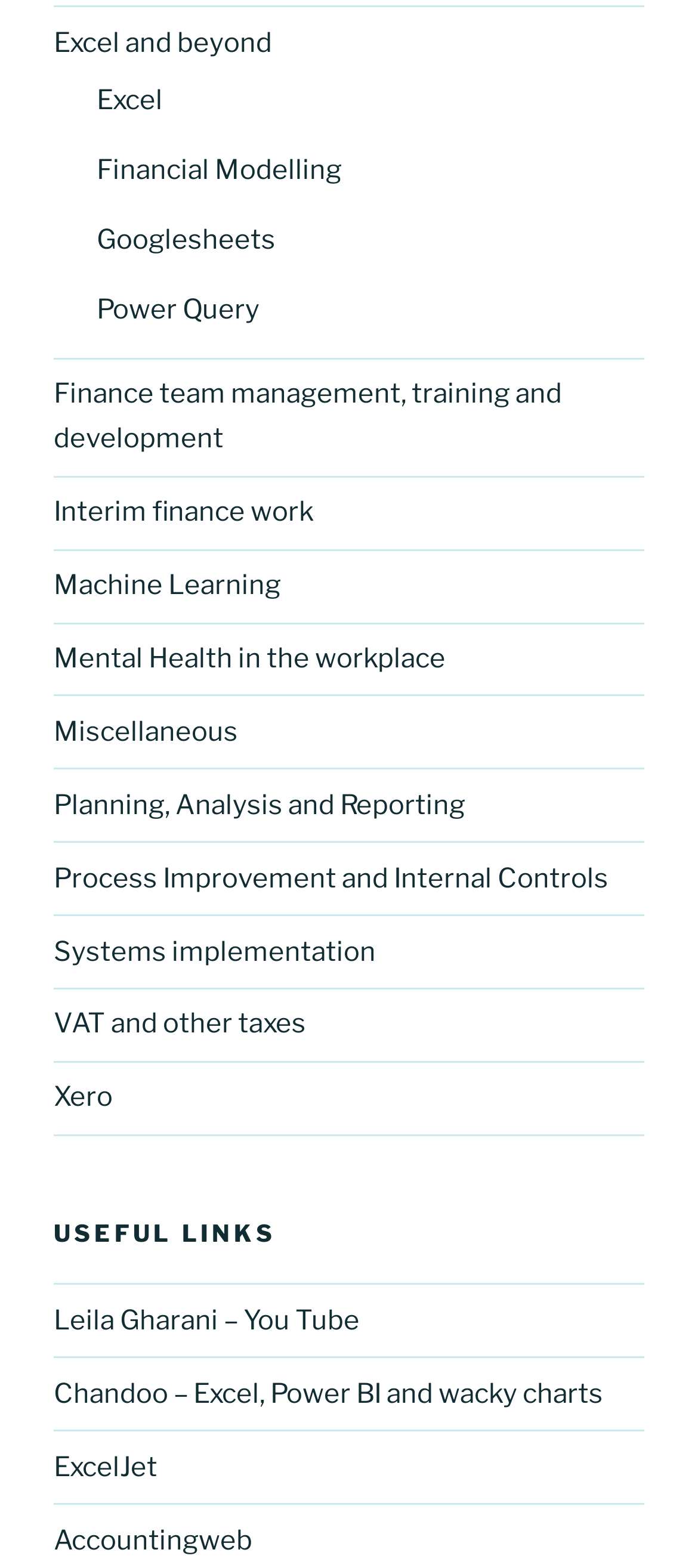How many links are under 'Excel and beyond'?
Using the visual information, respond with a single word or phrase.

5